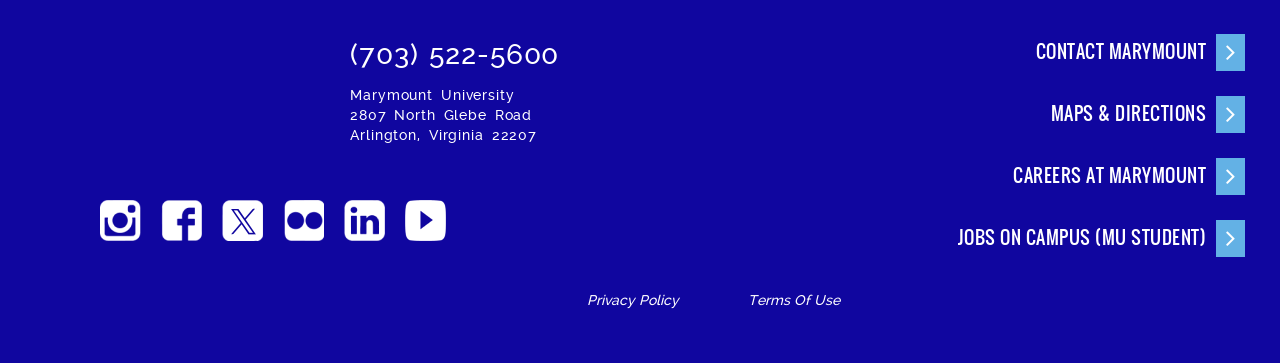Please determine the bounding box coordinates of the section I need to click to accomplish this instruction: "Visit the contact page".

[0.671, 0.093, 0.973, 0.17]